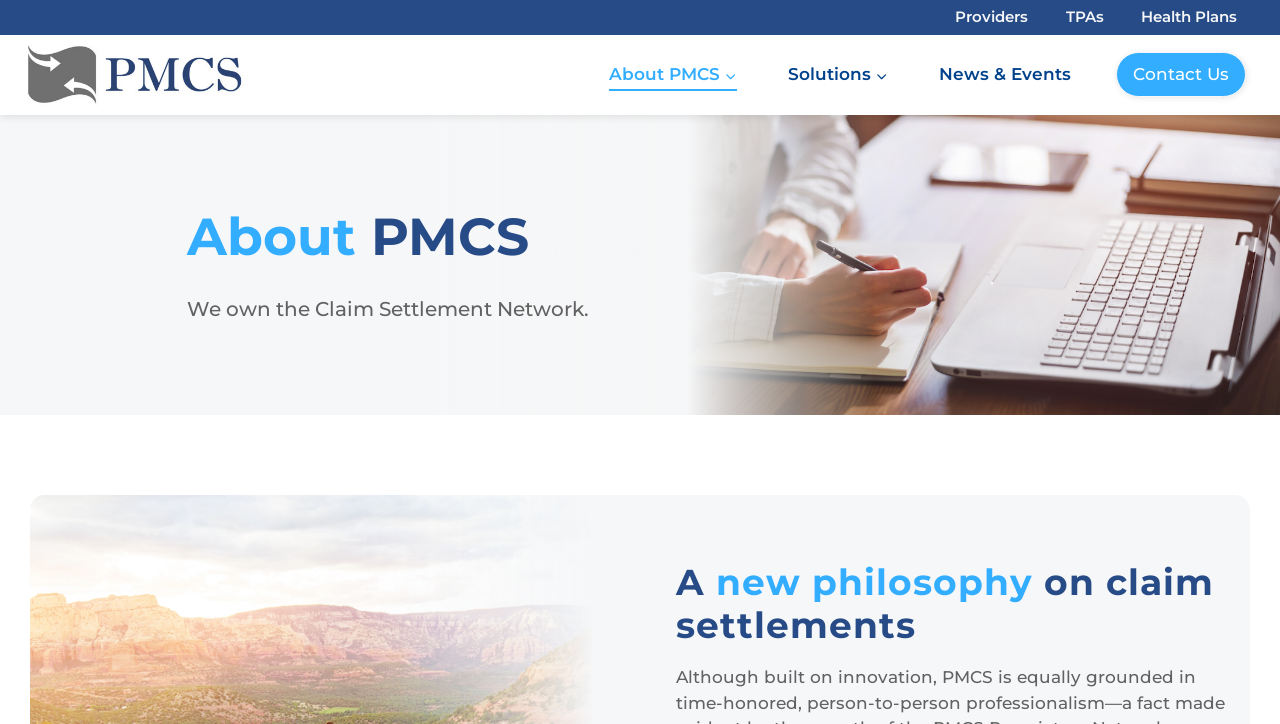Please pinpoint the bounding box coordinates for the region I should click to adhere to this instruction: "Click the News & Events link".

[0.713, 0.081, 0.856, 0.125]